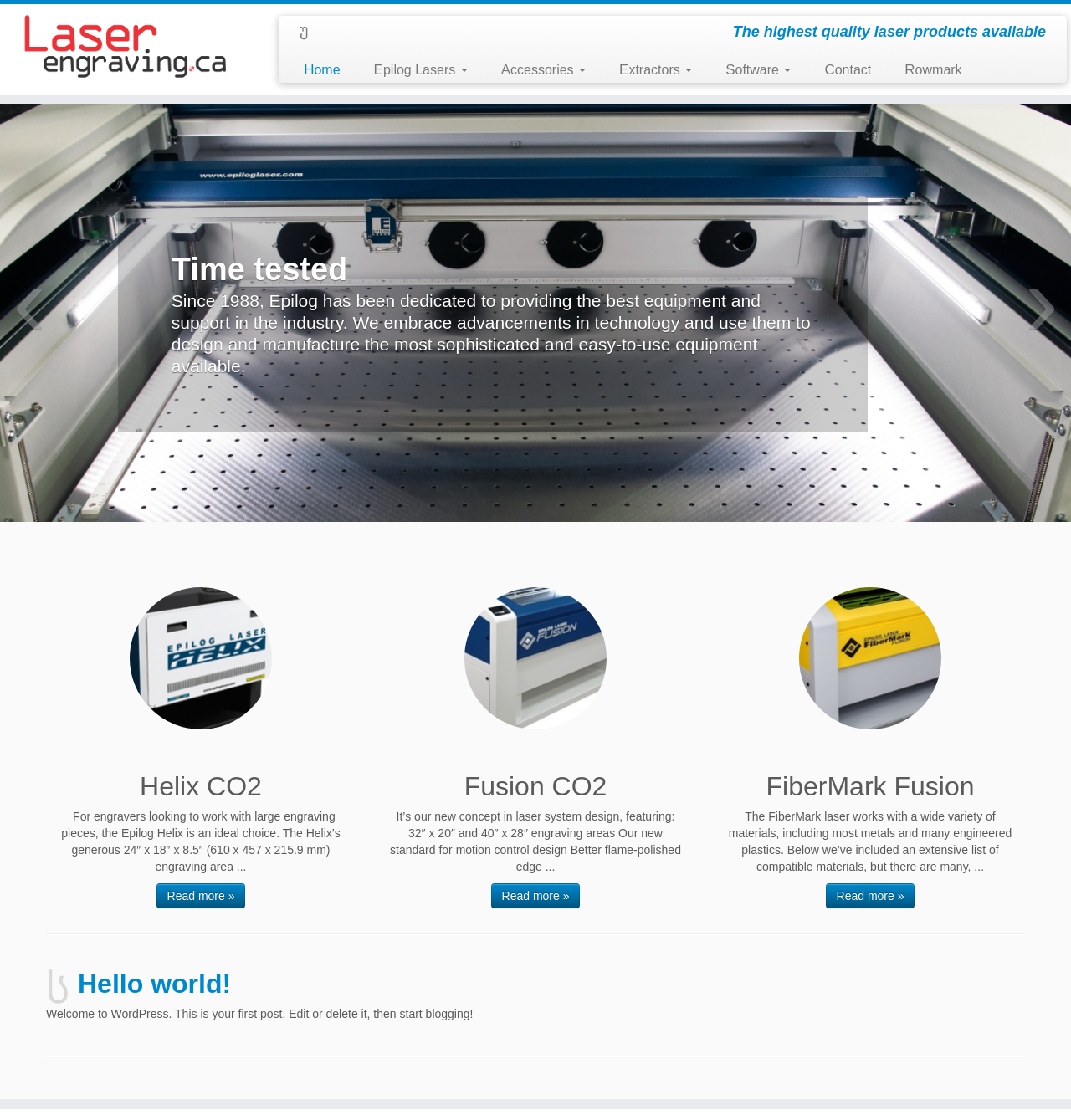Respond to the following query with just one word or a short phrase: 
What is the purpose of the Epilog Helix?

For engravers